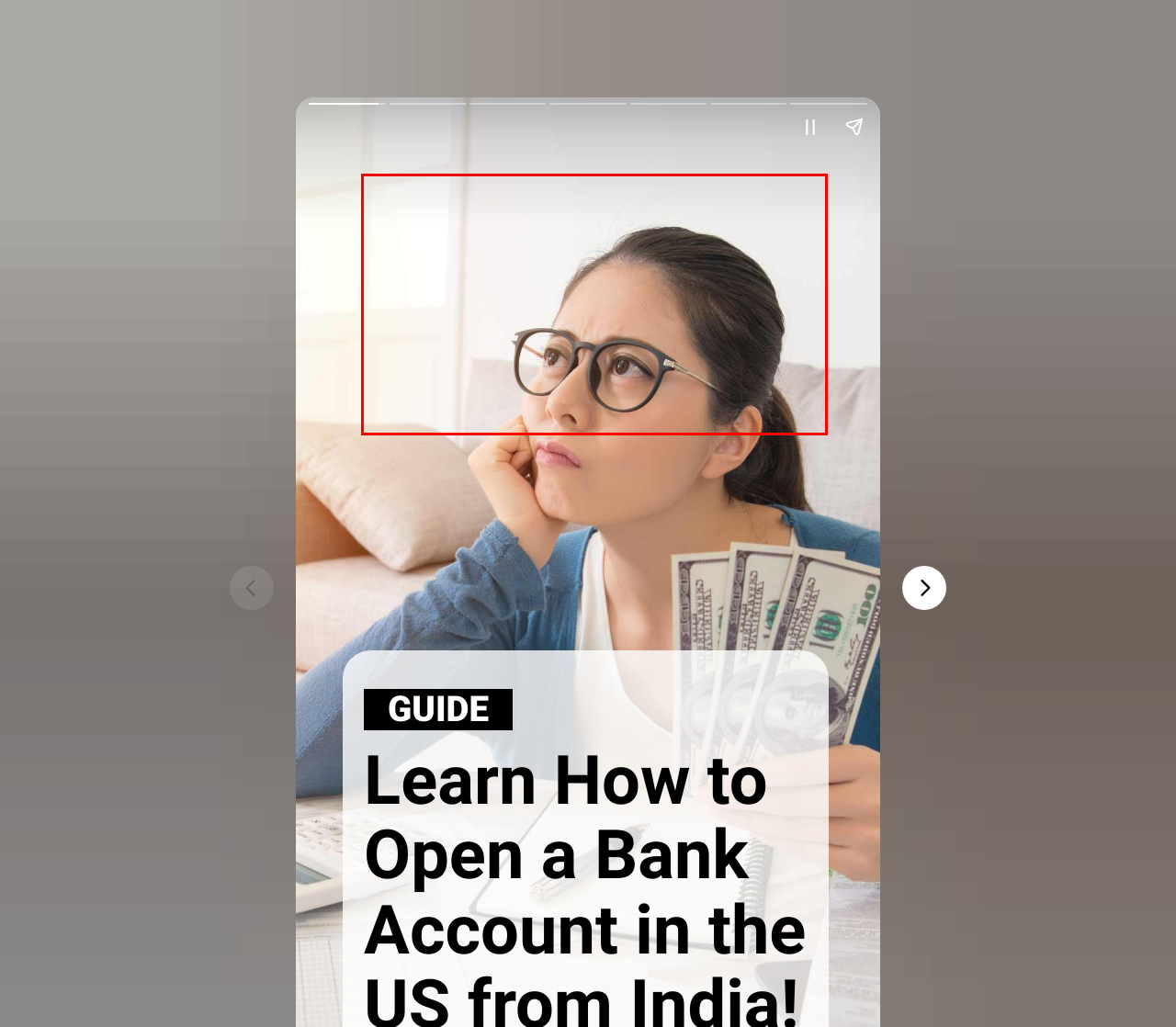You are given a screenshot with a red rectangle. Identify and extract the text within this red bounding box using OCR.

Opening a bank account in the US from India has become easier with digital banking apps like Wise, Zenus Bank, and Payoneer.